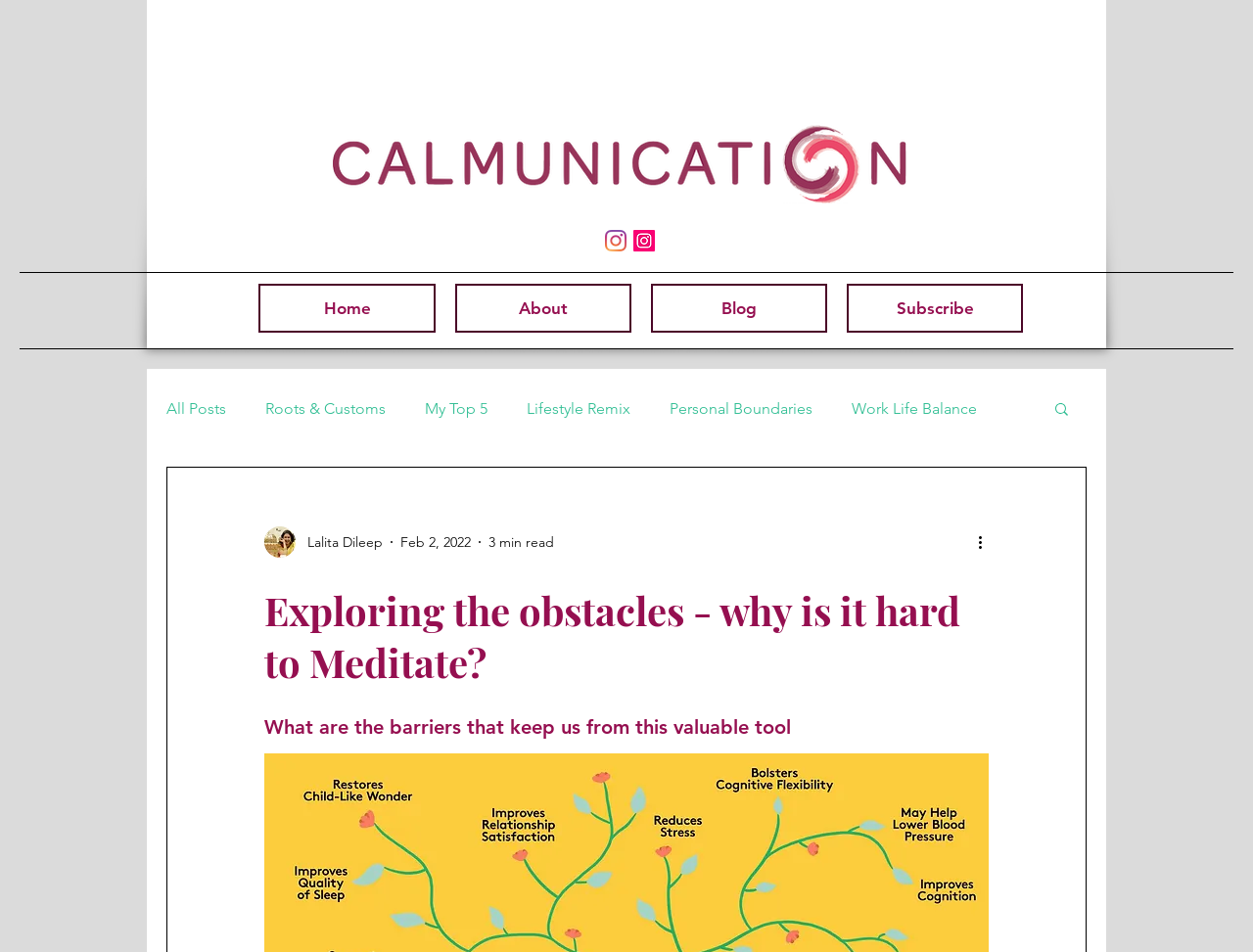Generate the text content of the main headline of the webpage.

Exploring the obstacles - why is it hard to Meditate?